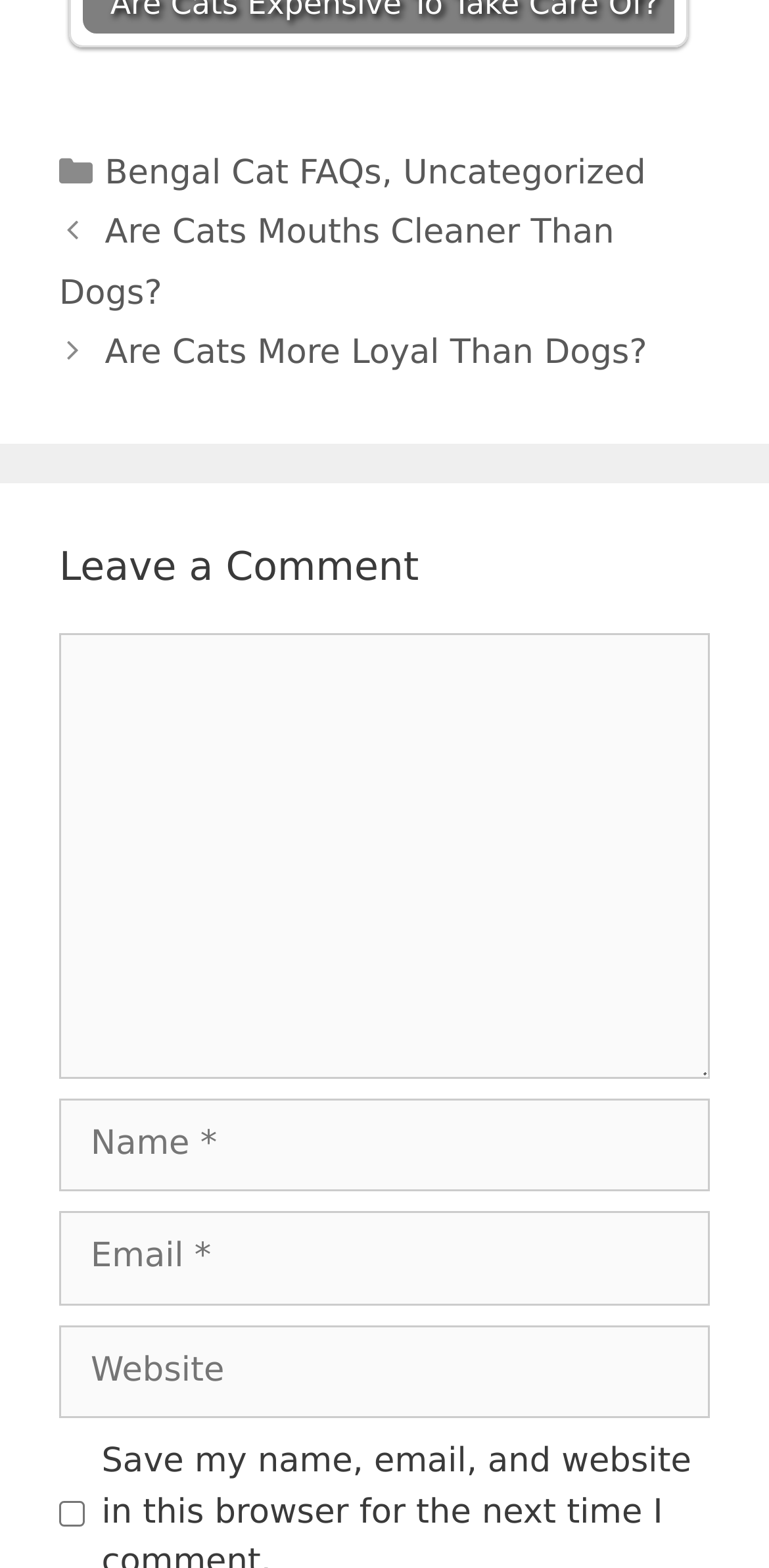Locate the bounding box of the UI element described in the following text: "parent_node: Comment name="comment"".

[0.077, 0.404, 0.923, 0.688]